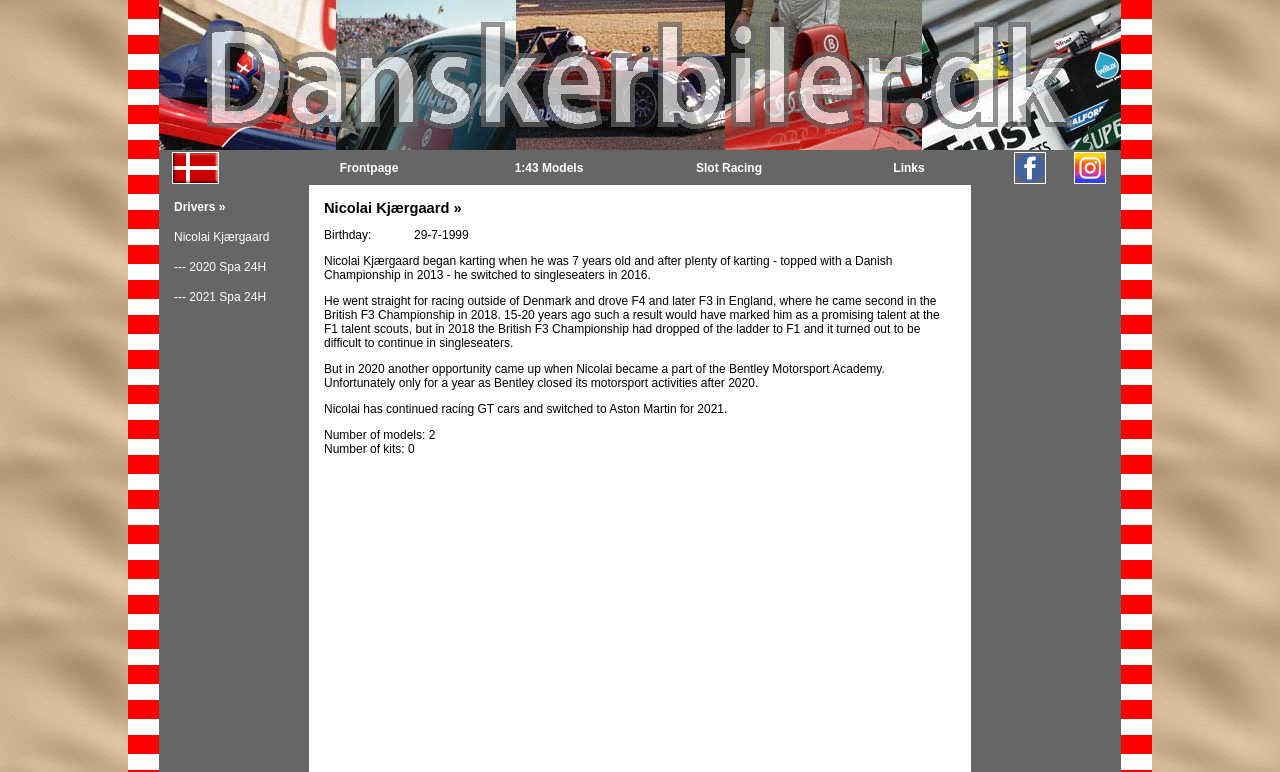Show the bounding box coordinates for the HTML element as described: "Nicolai Kjærgaard".

[0.136, 0.298, 0.21, 0.316]